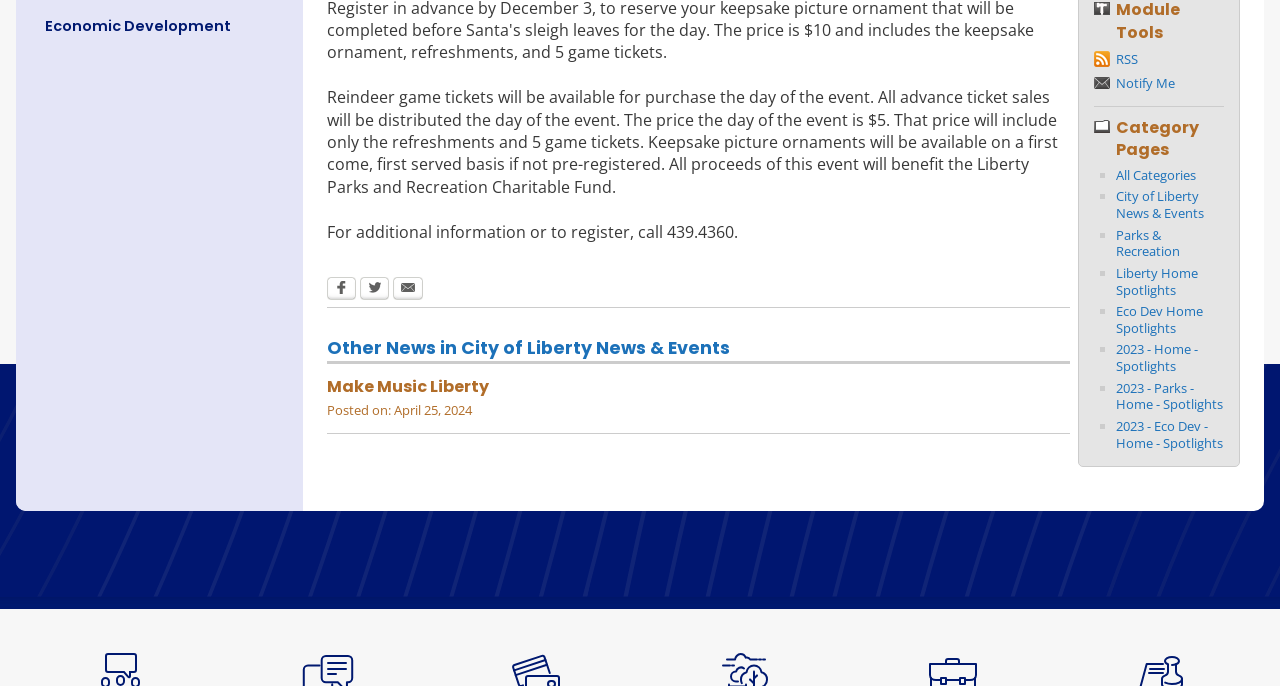From the screenshot, find the bounding box of the UI element matching this description: "Eco Dev Home Spotlights". Supply the bounding box coordinates in the form [left, top, right, bottom], each a float between 0 and 1.

[0.872, 0.441, 0.94, 0.491]